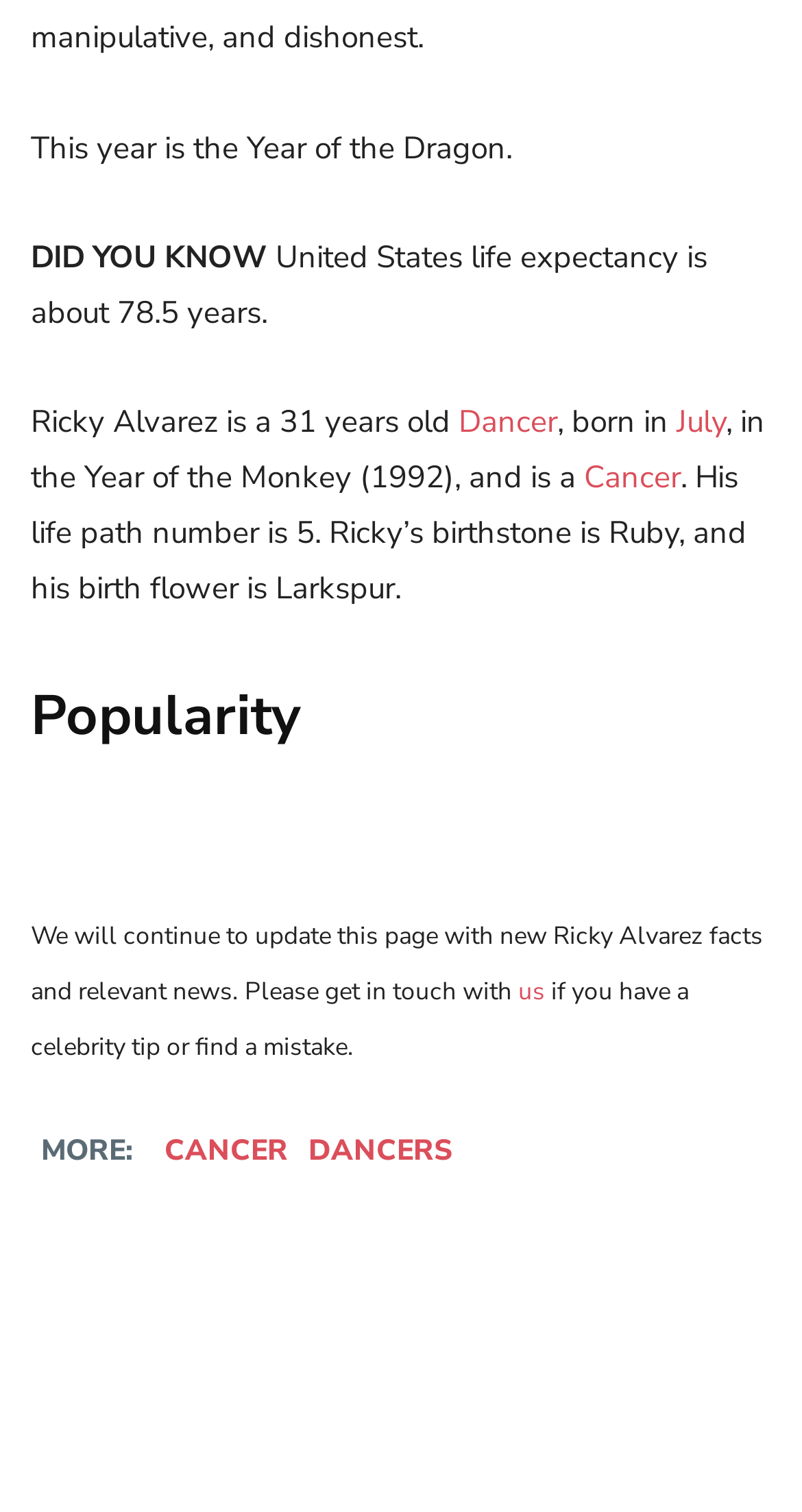What is the zodiac sign of Ricky Alvarez?
Examine the webpage screenshot and provide an in-depth answer to the question.

The webpage states that Ricky Alvarez is a Cancer, which is mentioned in the sentence 'and is a Cancer'.